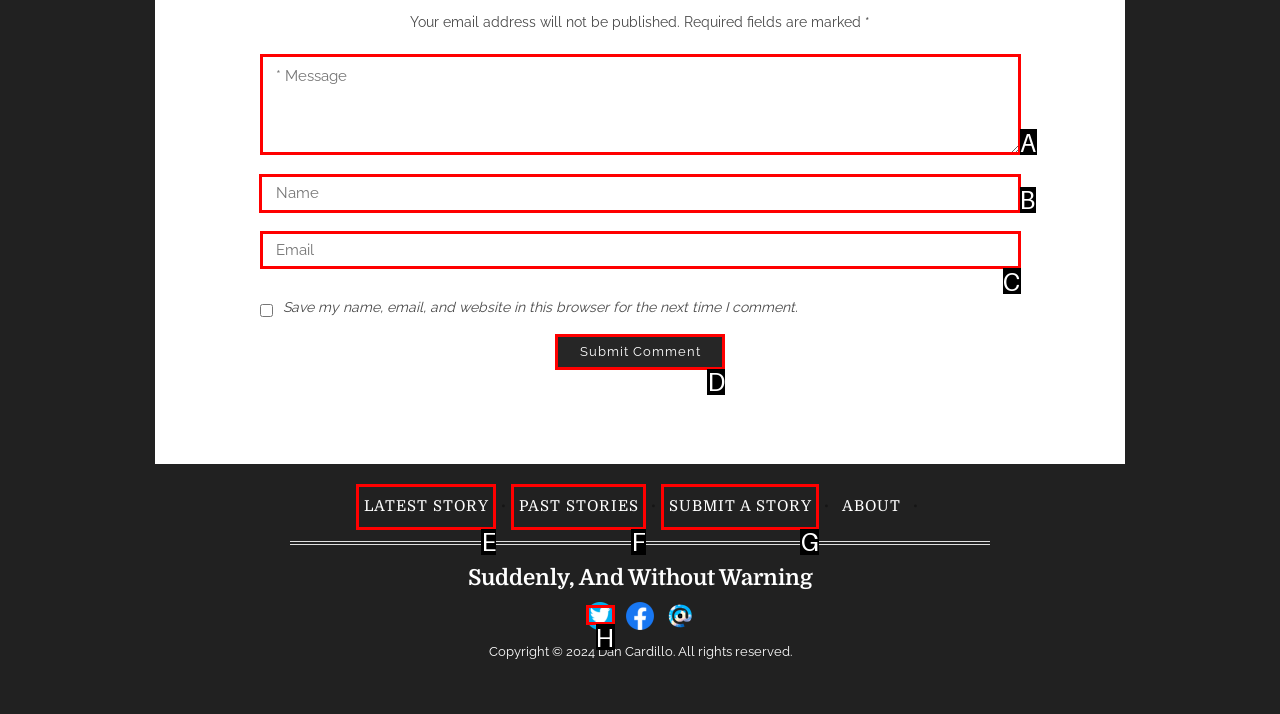Identify the HTML element to click to fulfill this task: Enter your name
Answer with the letter from the given choices.

B